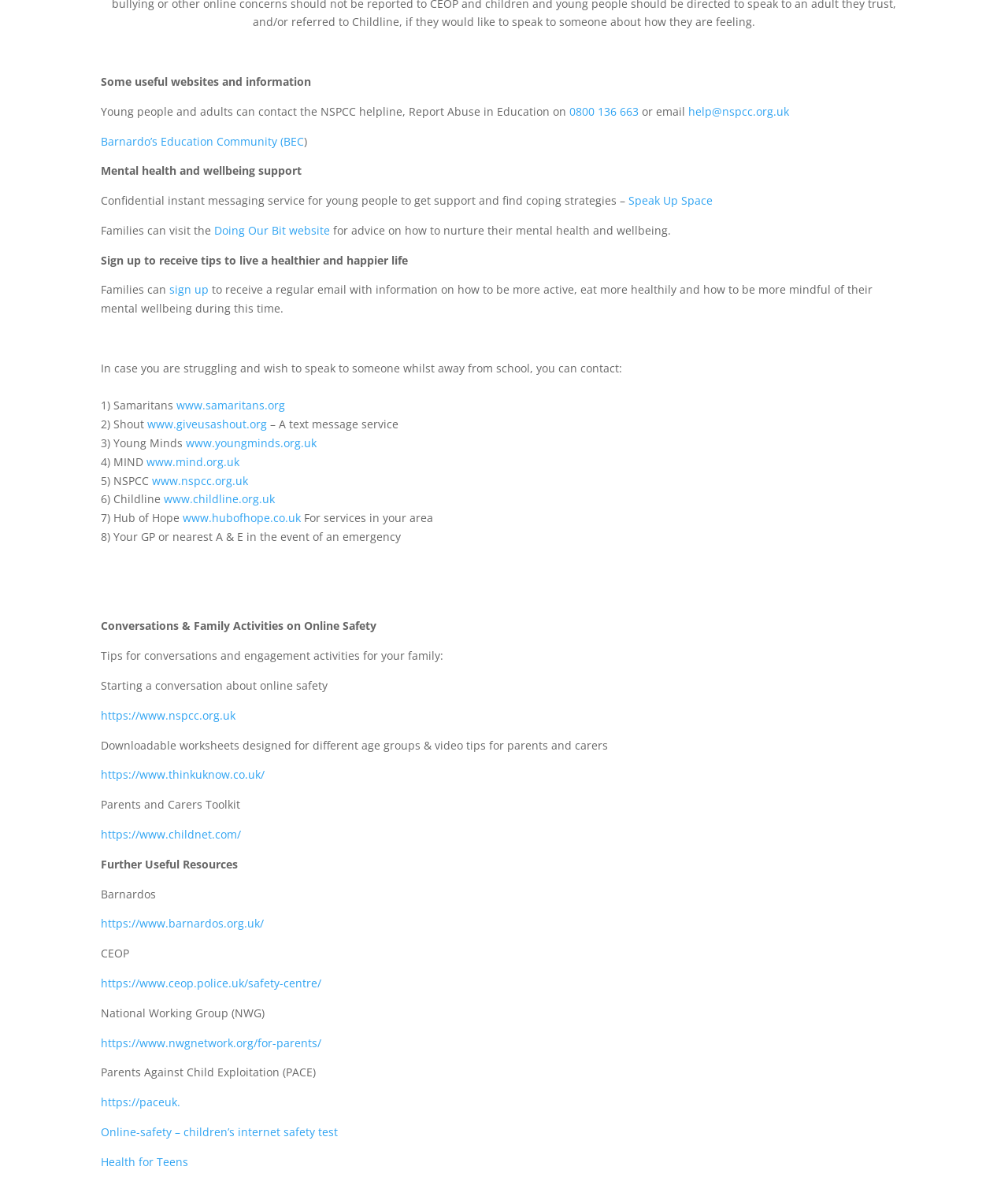Using the element description: "Barnardo’s Education Community (BEC", determine the bounding box coordinates for the specified UI element. The coordinates should be four float numbers between 0 and 1, [left, top, right, bottom].

[0.1, 0.113, 0.302, 0.125]